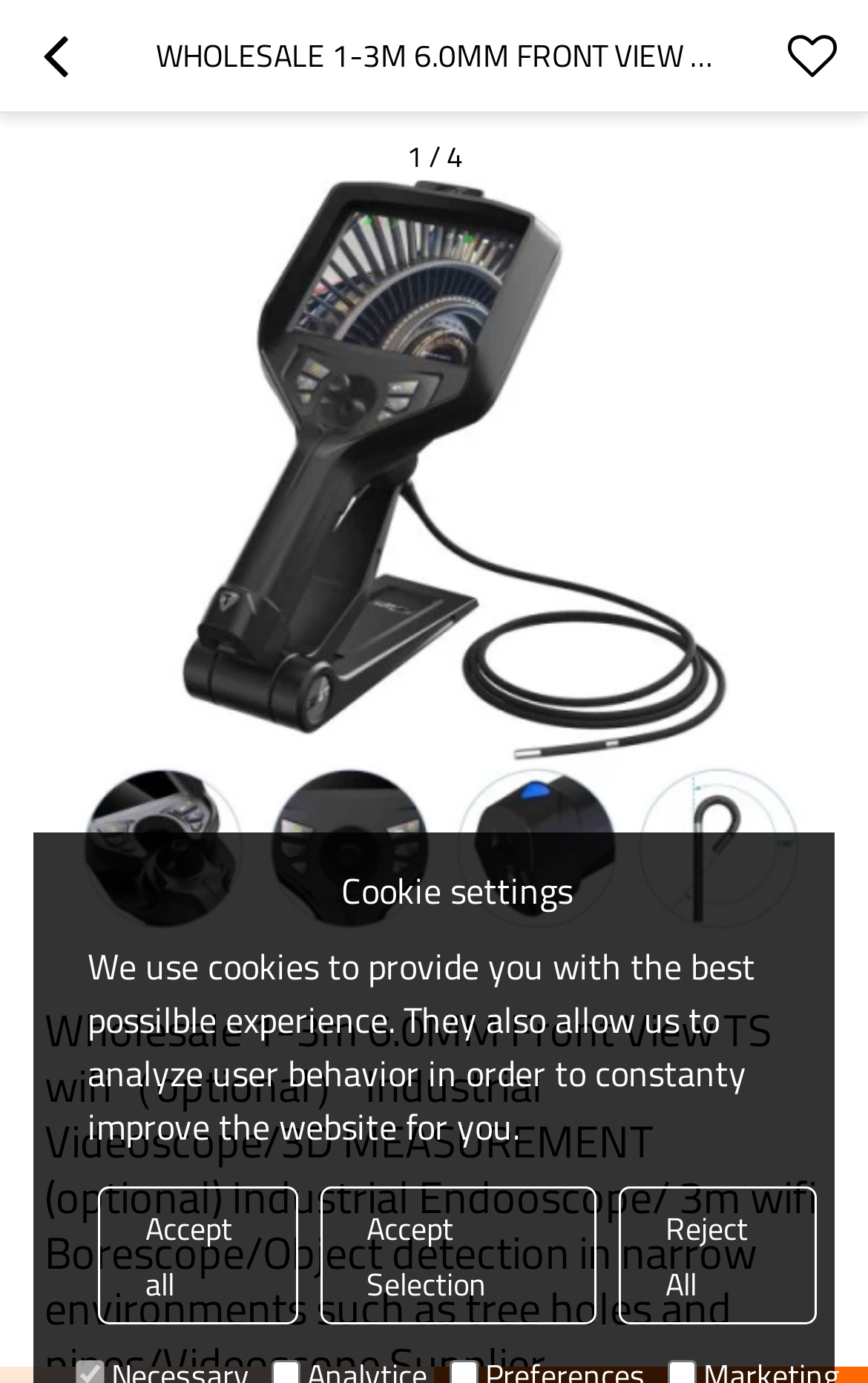Find the UI element described as: "title="Return"" and predict its bounding box coordinates. Ensure the coordinates are four float numbers between 0 and 1, [left, top, right, bottom].

[0.0, 0.0, 0.128, 0.08]